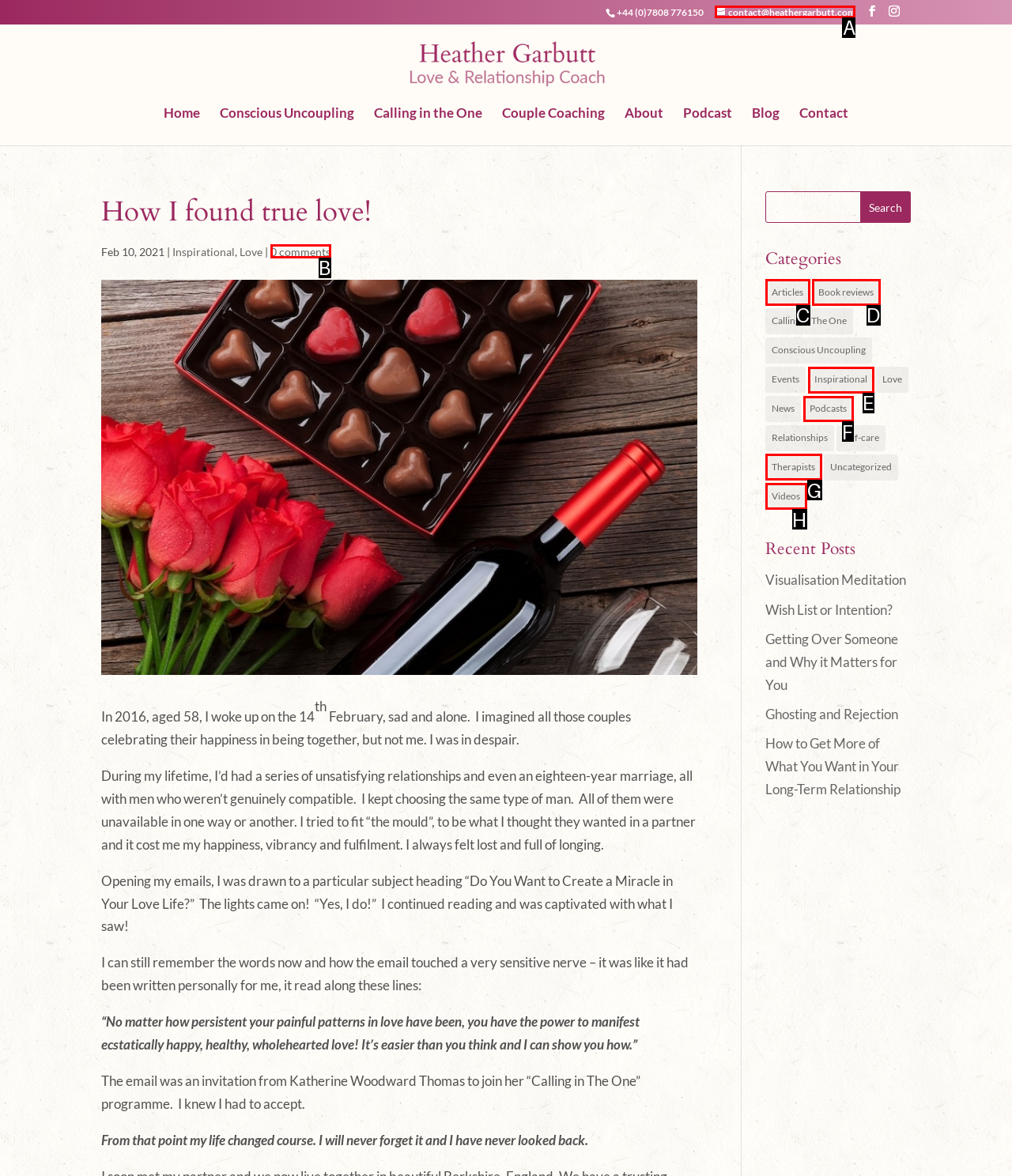Figure out which option to click to perform the following task: View 'Black Asylum Goth Vampire Jacket'
Provide the letter of the correct option in your response.

None